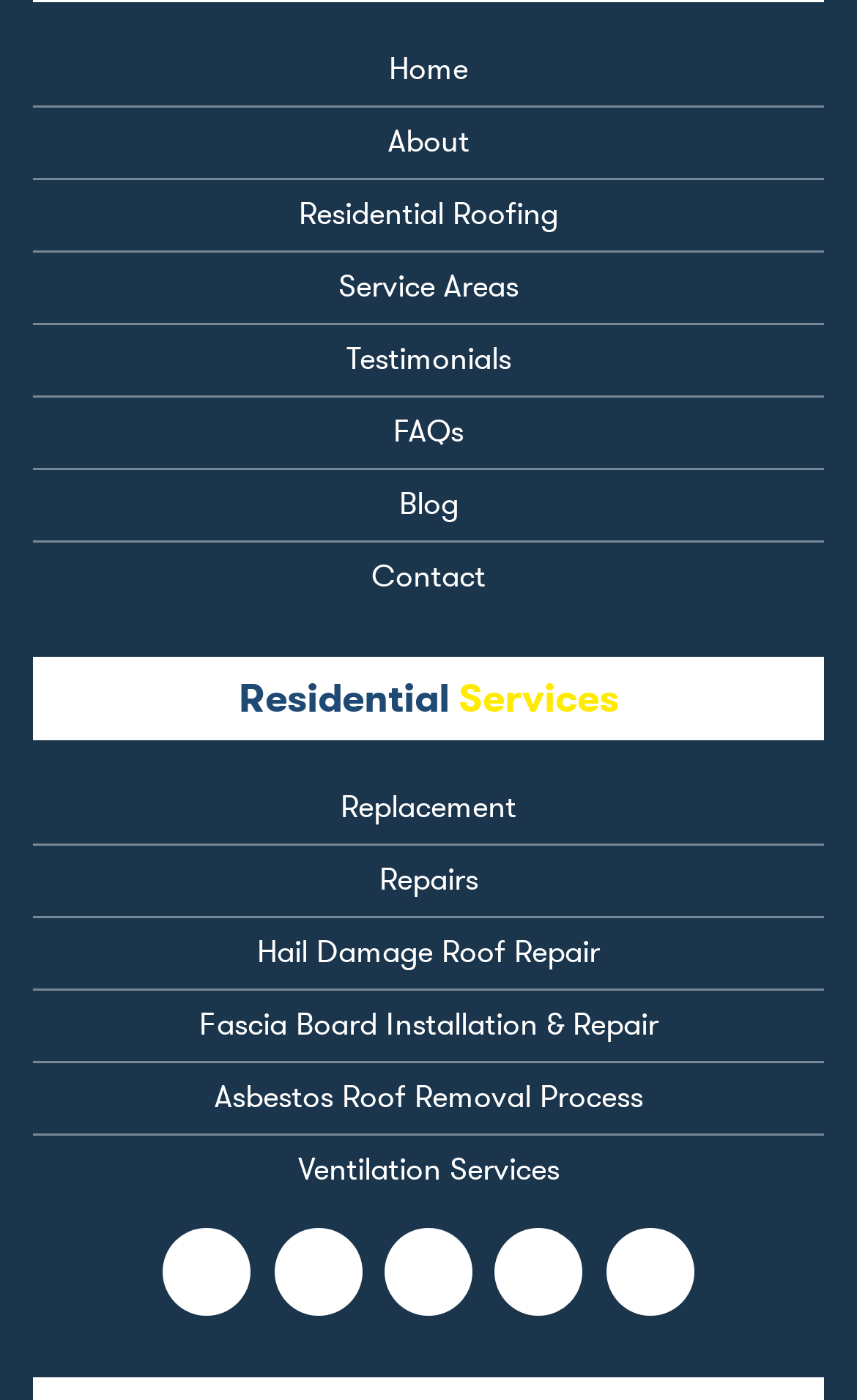Using the image as a reference, answer the following question in as much detail as possible:
What is the last service listed under Residential?

I looked at the section under 'Residential' and found the links 'Replacement', 'Repairs', 'Hail Damage Roof Repair', and so on. The last service listed is 'Ventilation Services'.